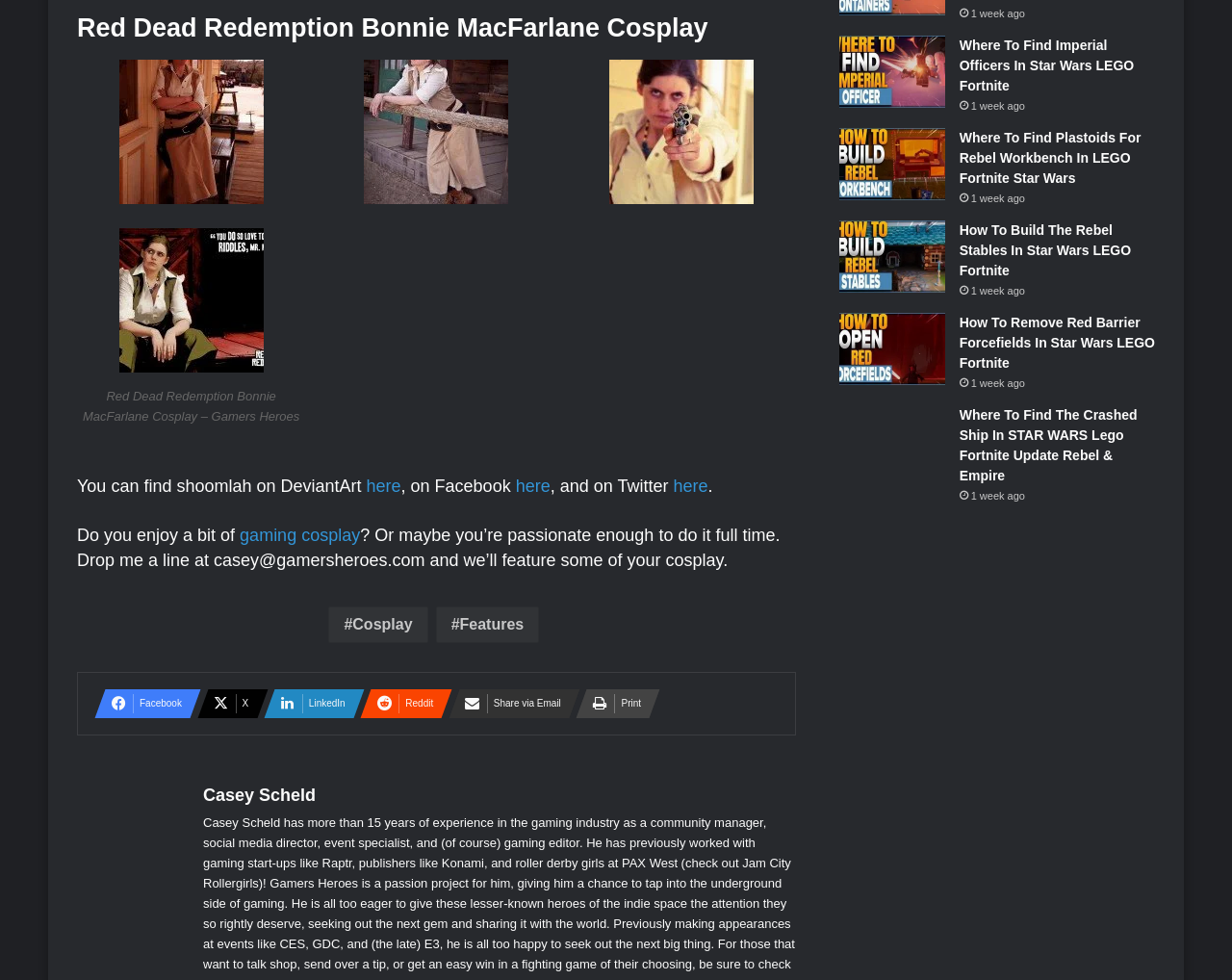Locate the bounding box coordinates of the segment that needs to be clicked to meet this instruction: "View Red Dead Redemption Bonnie MacFarlane Cosplay".

[0.062, 0.233, 0.248, 0.387]